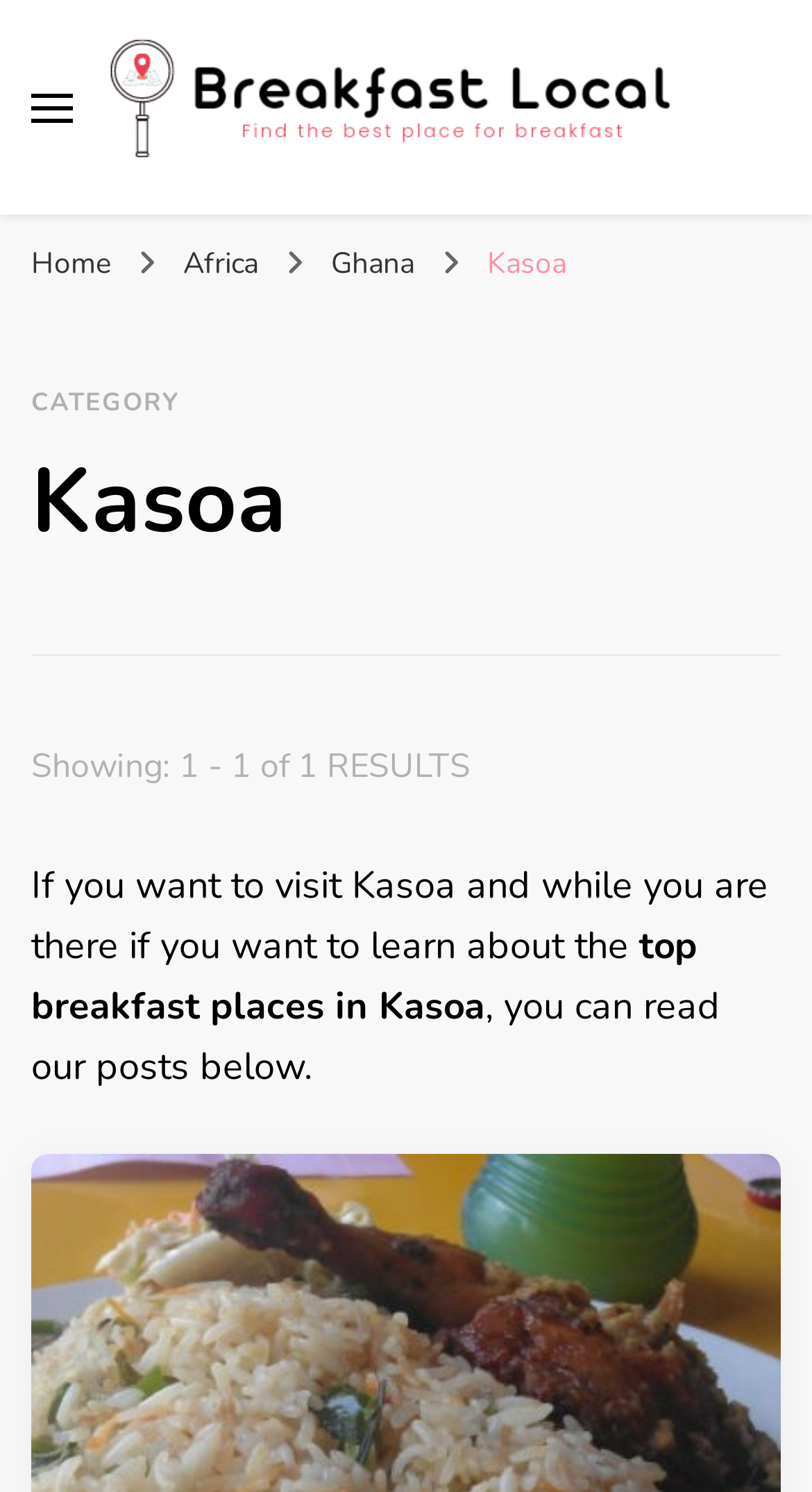For the following element description, predict the bounding box coordinates in the format (top-left x, top-left y, bottom-right x, bottom-right y). All values should be floating point numbers between 0 and 1. Description: Ghana

[0.408, 0.164, 0.521, 0.19]